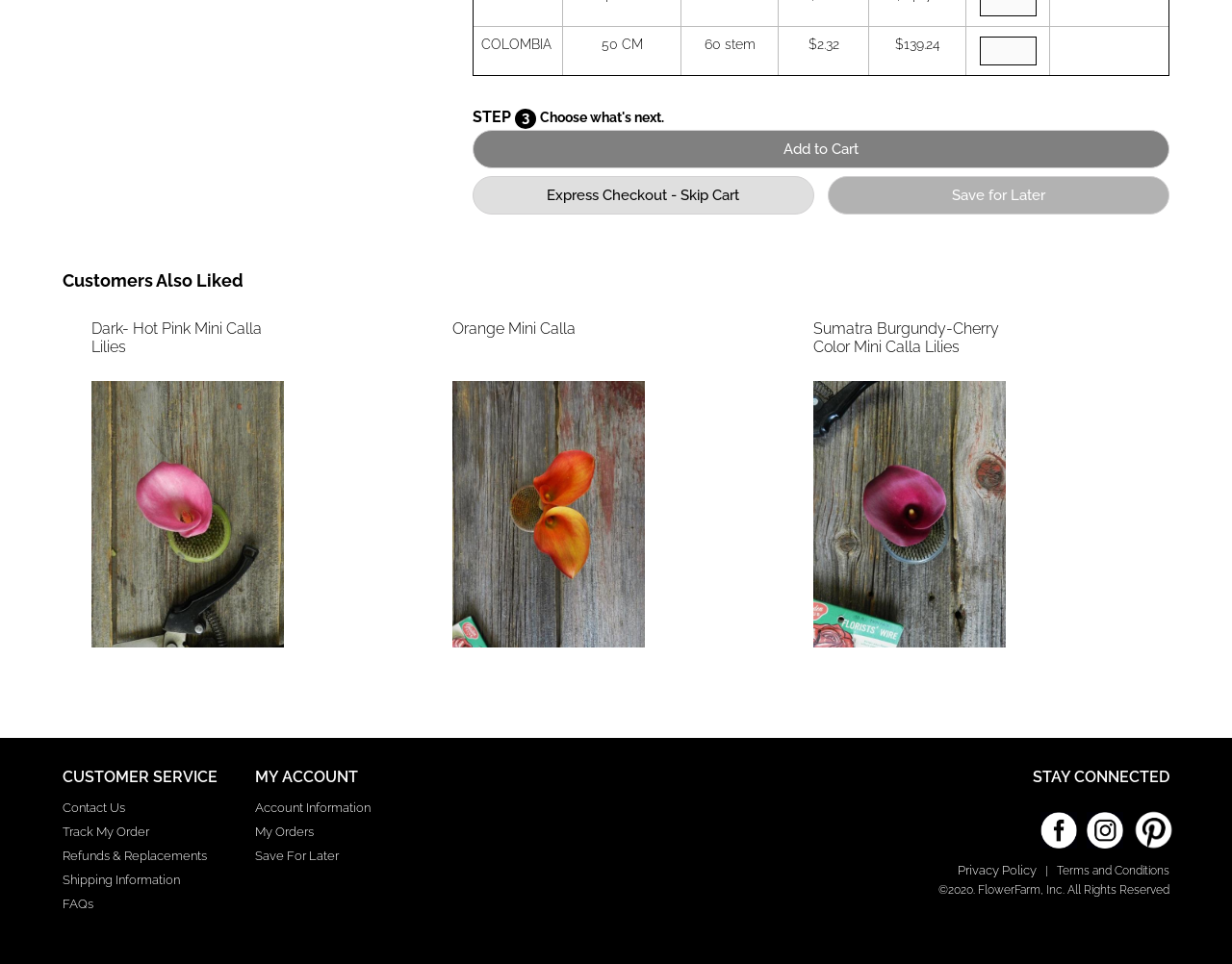Determine the bounding box for the UI element that matches this description: "value="Add to Cart"".

[0.383, 0.135, 0.949, 0.175]